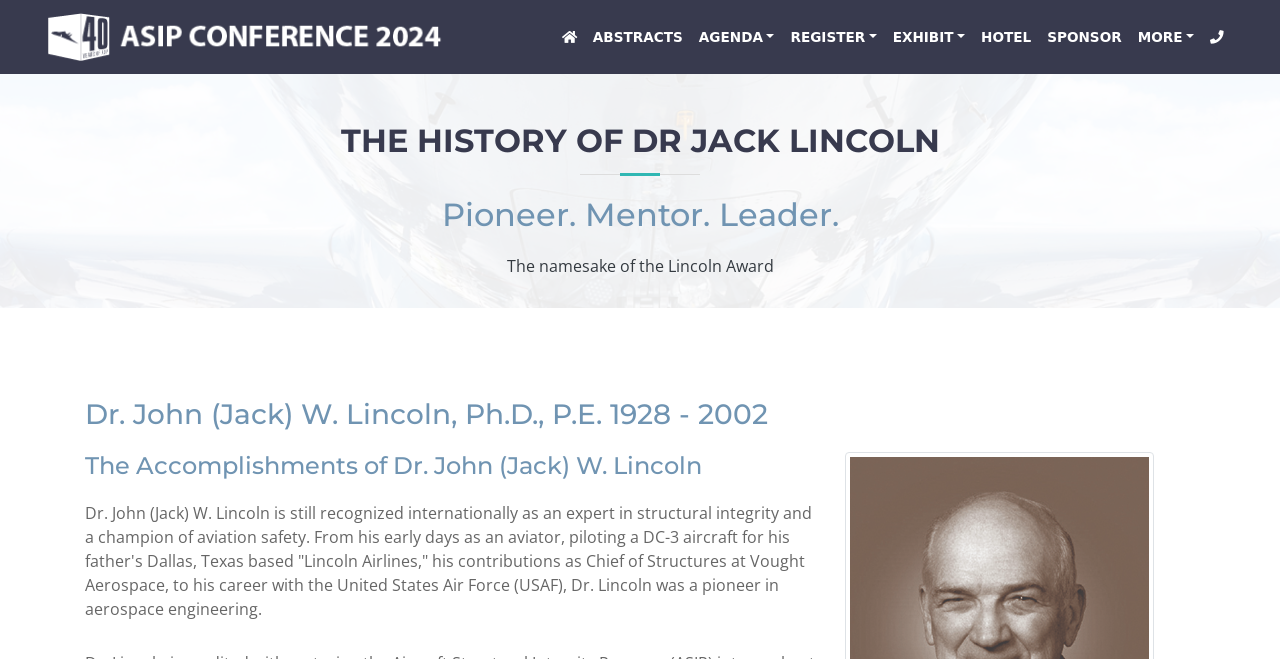How many menu items are there in the top navigation bar?
Based on the visual details in the image, please answer the question thoroughly.

The answer can be found by counting the number of links and buttons in the top navigation bar, which includes 'ABSTRACTS', 'AGENDA', 'REGISTER', 'EXHIBIT', 'HOTEL', 'SPONSOR', and 'MORE'.